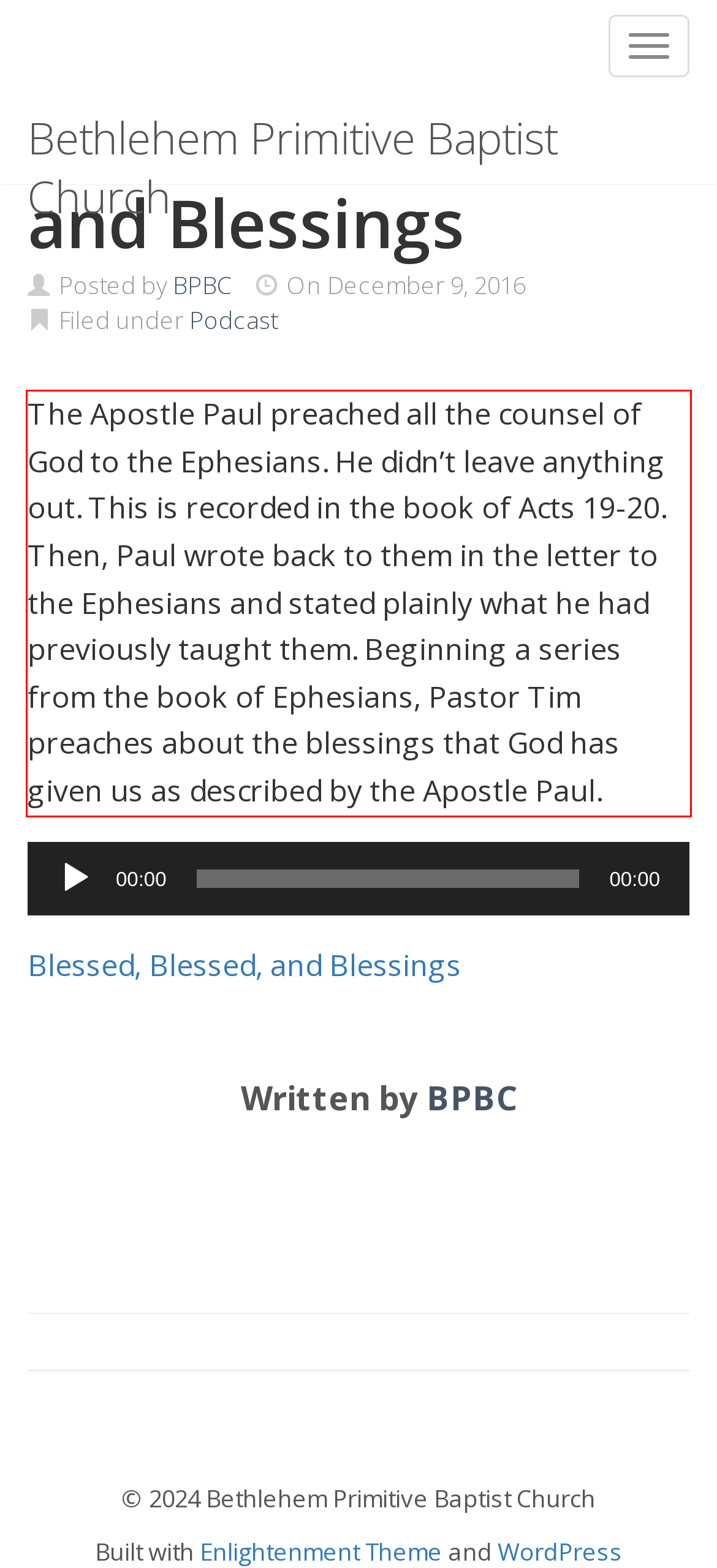You are given a screenshot of a webpage with a UI element highlighted by a red bounding box. Please perform OCR on the text content within this red bounding box.

The Apostle Paul preached all the counsel of God to the Ephesians. He didn’t leave anything out. This is recorded in the book of Acts 19-20. Then, Paul wrote back to them in the letter to the Ephesians and stated plainly what he had previously taught them. Beginning a series from the book of Ephesians, Pastor Tim preaches about the blessings that God has given us as described by the Apostle Paul.